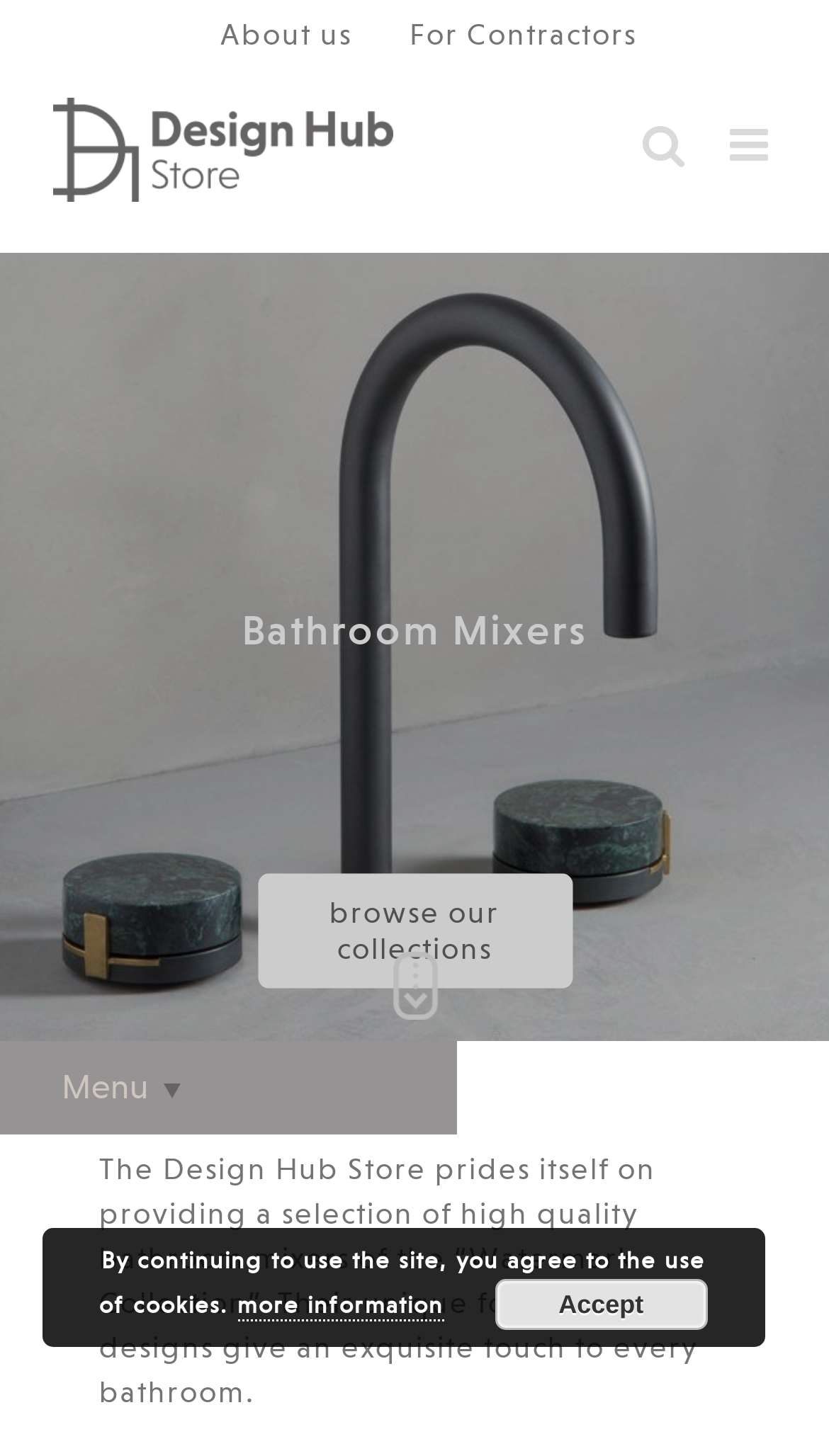What is the unique feature of the bathroom mixers?
Please provide a single word or phrase based on the screenshot.

Unique forms and designs